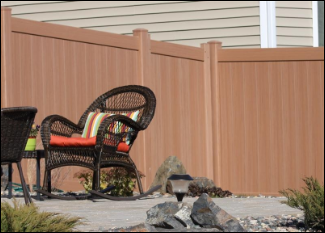What is the purpose of the fence?
Using the image as a reference, answer with just one word or a short phrase.

Functionality and aesthetic appeal